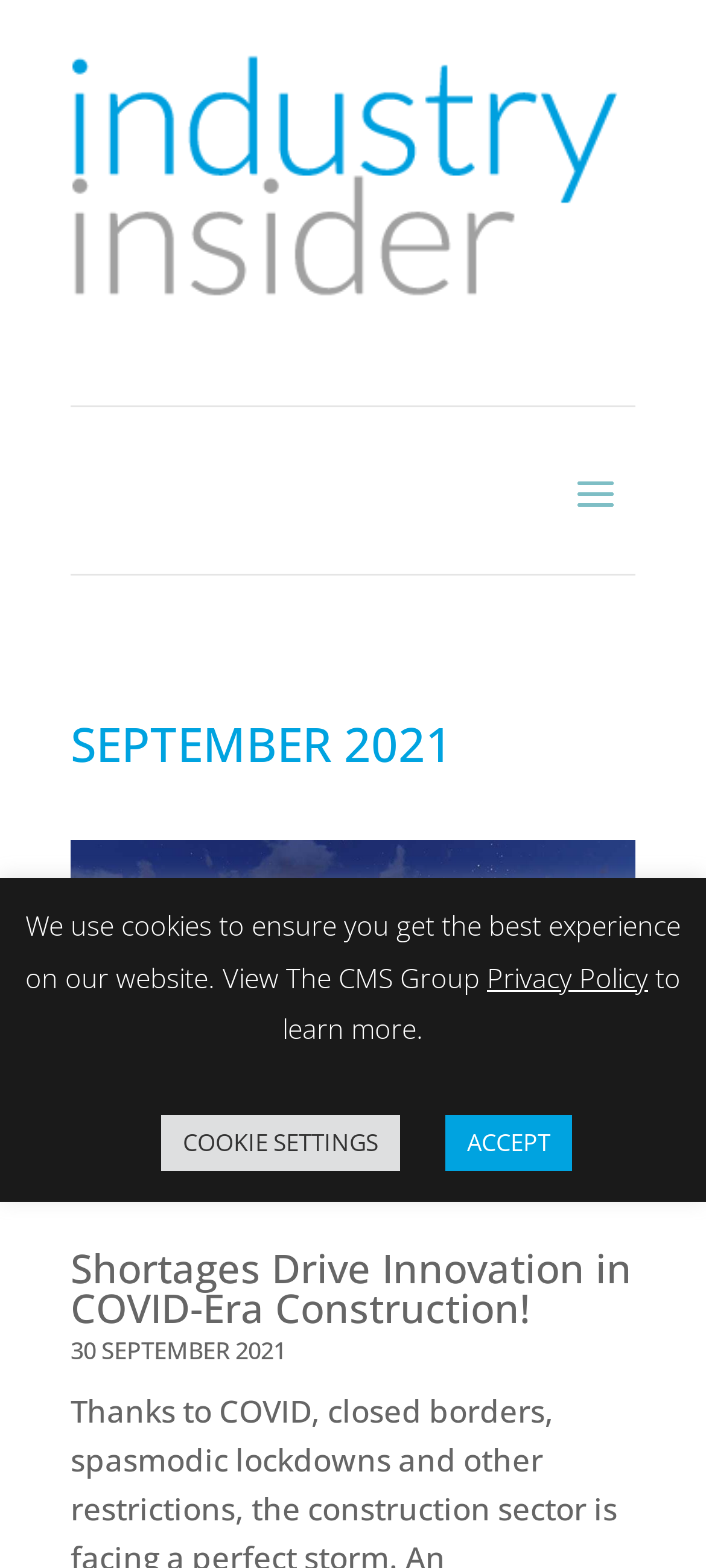What is the logo of Industry Insider?
Use the information from the image to give a detailed answer to the question.

The logo of Industry Insider is located at the top left corner of the webpage, and it is an image with a bounding box coordinate of [0.1, 0.035, 0.874, 0.189].